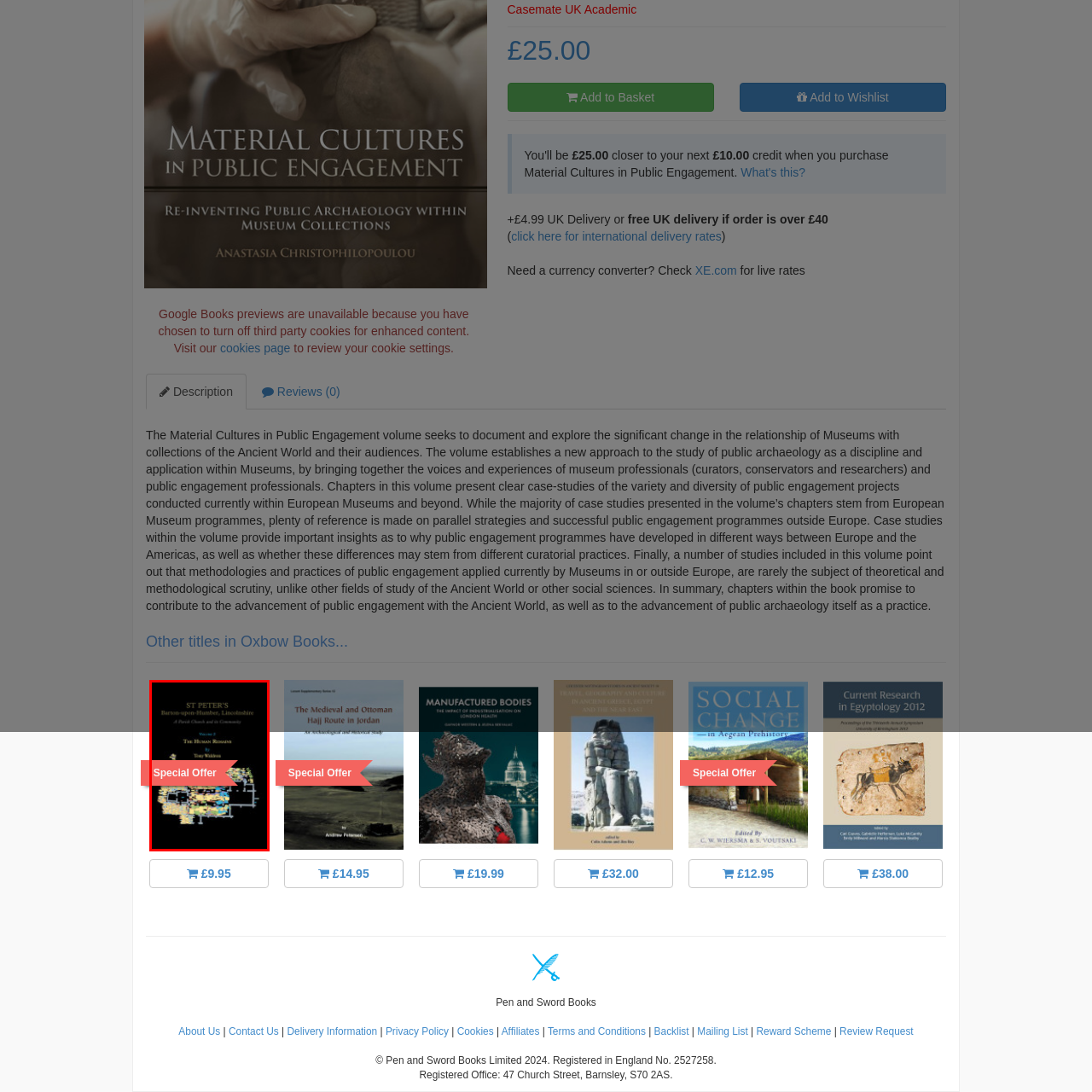Write a comprehensive caption detailing the image within the red boundary.

The image showcases the cover of a book titled "St Peter's Barton-upon-Humber, Lincolnshire: A Parish Church and its Community," specifically Volume 2, which focuses on "The Human Romans" by Tony Widgery. Prominently displayed is a vibrant red banner that reads "Special Offer," indicating a reduced price or promotional deal for this title. The background features intricate designs and illustrations that hint at the book's content, likely enriching the reader's understanding of the historical and cultural context of the parish church and its community.